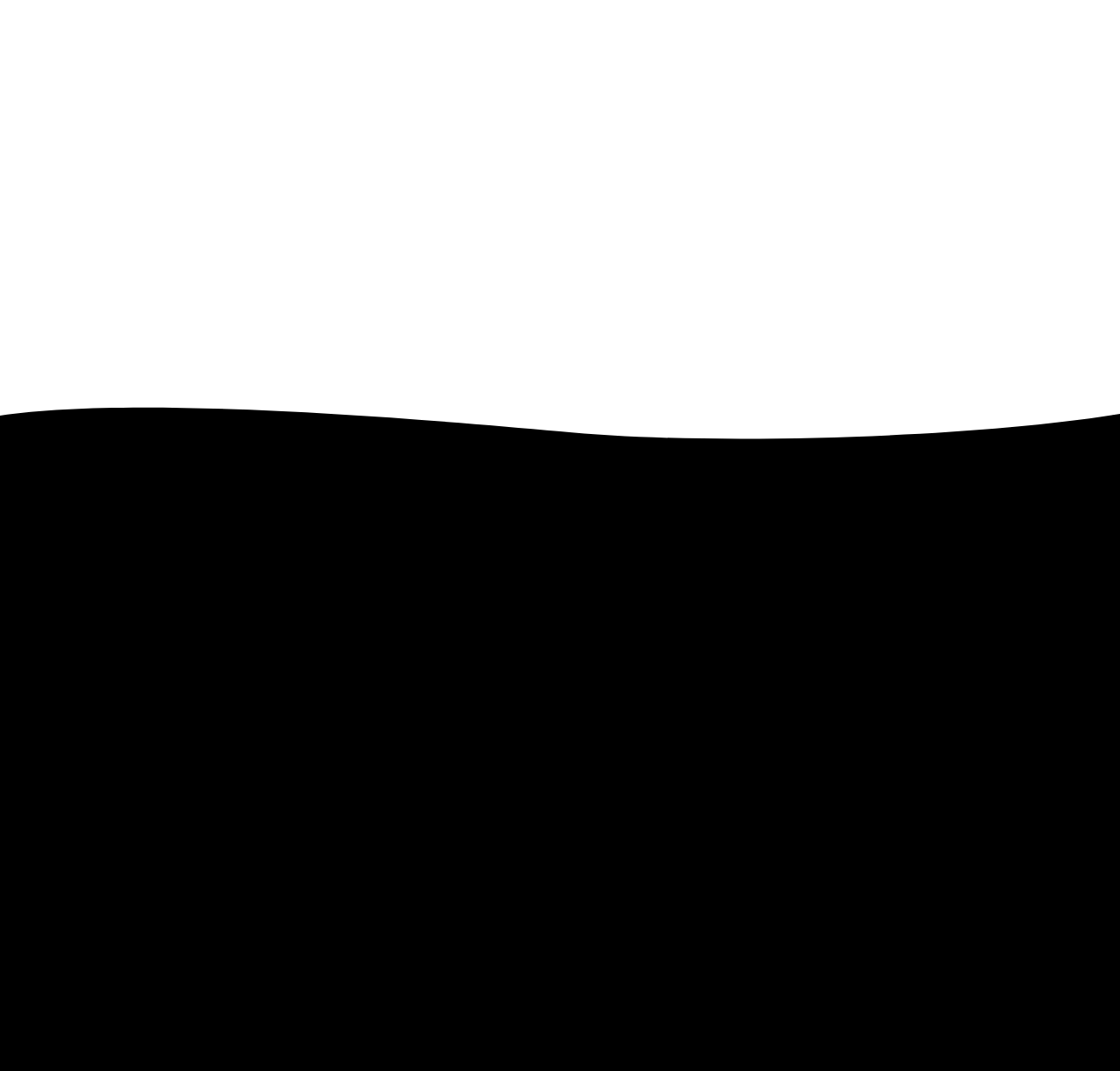Could you indicate the bounding box coordinates of the region to click in order to complete this instruction: "Subscribe to Our Newsletter".

[0.559, 0.616, 0.601, 0.66]